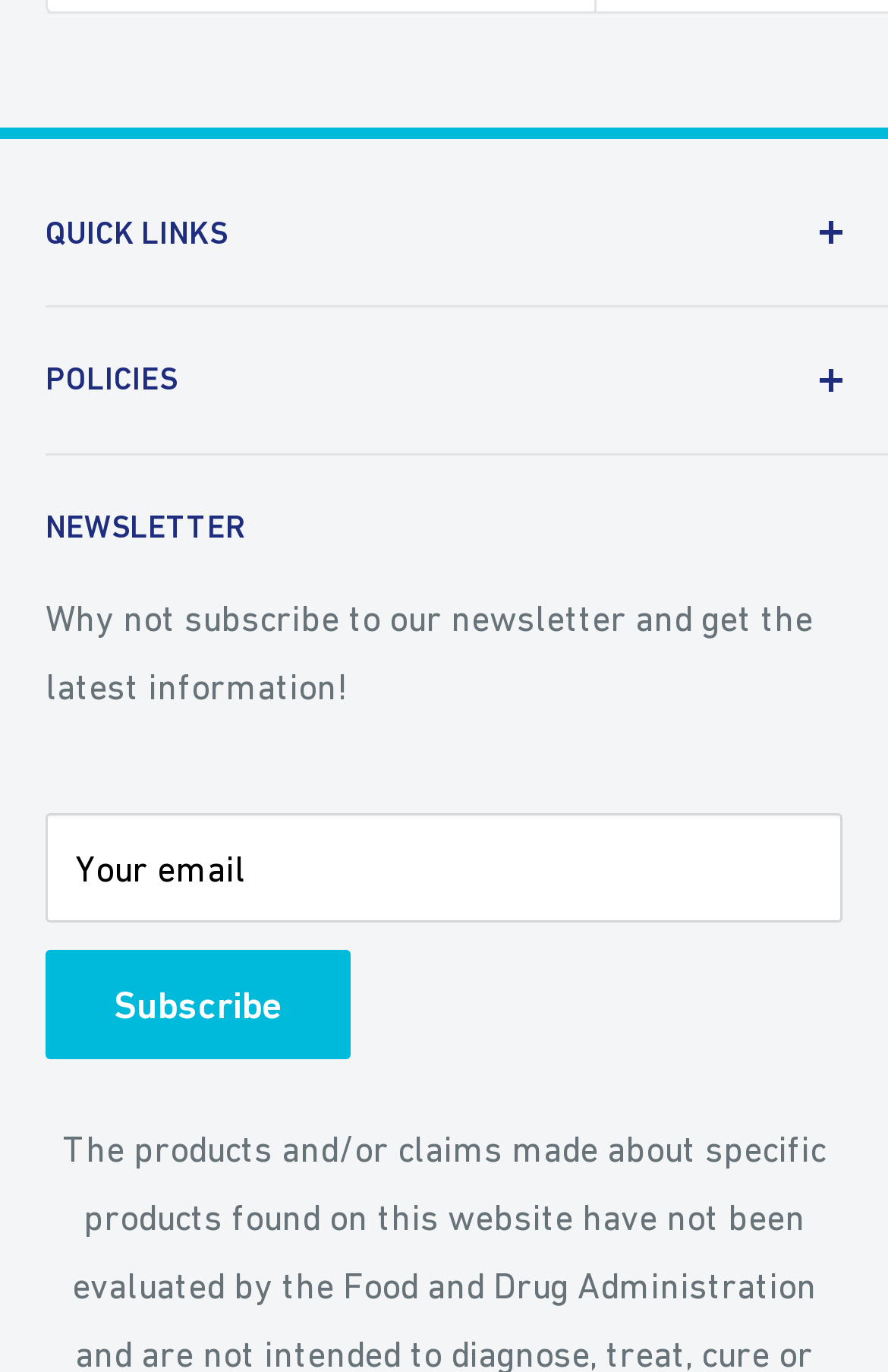Using the element description: "parent_node: Your email name="contact[email]"", determine the bounding box coordinates for the specified UI element. The coordinates should be four float numbers between 0 and 1, [left, top, right, bottom].

[0.051, 0.593, 0.949, 0.673]